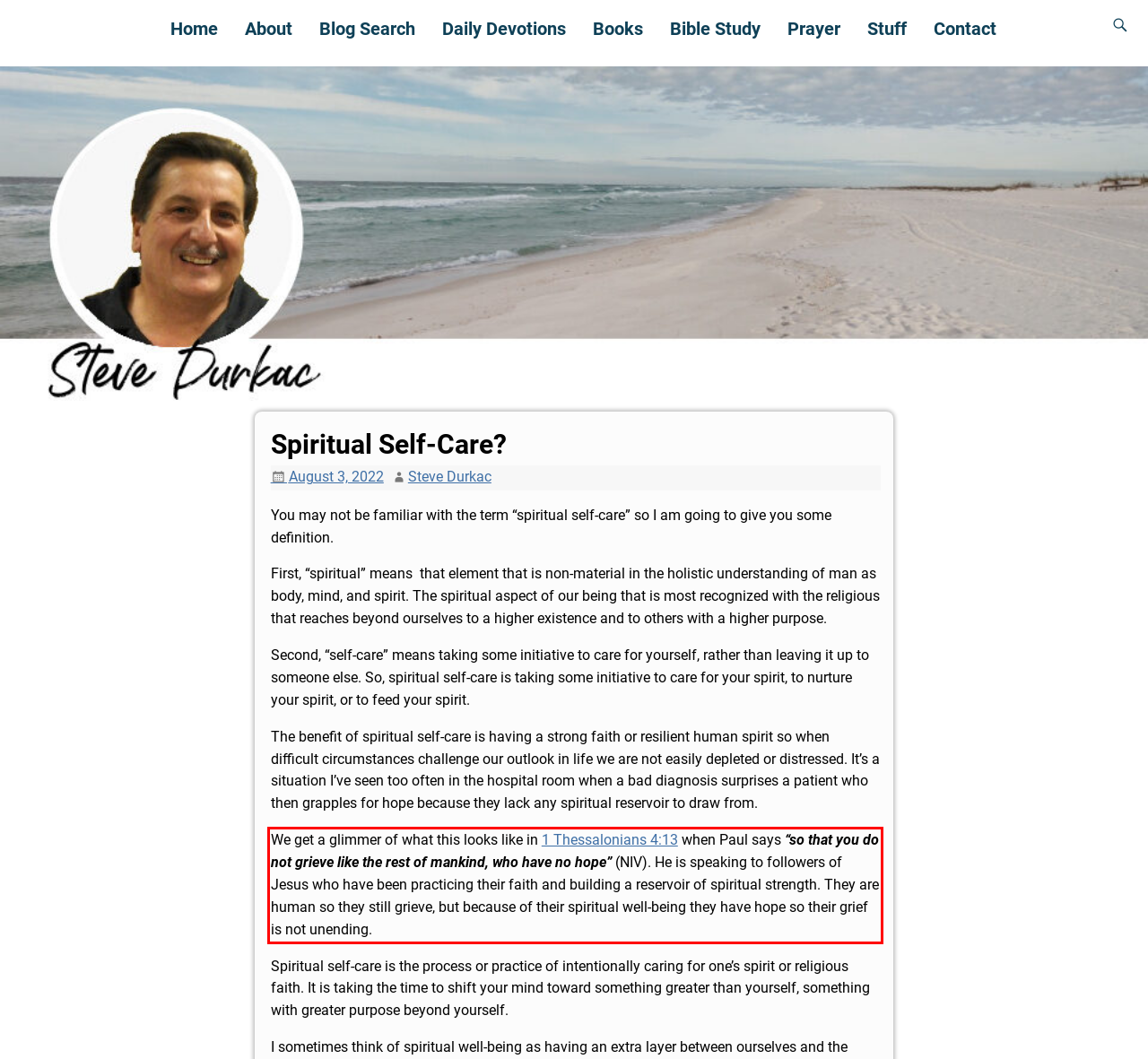You have a screenshot of a webpage with a red bounding box. Identify and extract the text content located inside the red bounding box.

We get a glimmer of what this looks like in 1 Thessalonians 4:13 when Paul says “so that you do not grieve like the rest of mankind, who have no hope” (NIV). He is speaking to followers of Jesus who have been practicing their faith and building a reservoir of spiritual strength. They are human so they still grieve, but because of their spiritual well-being they have hope so their grief is not unending.